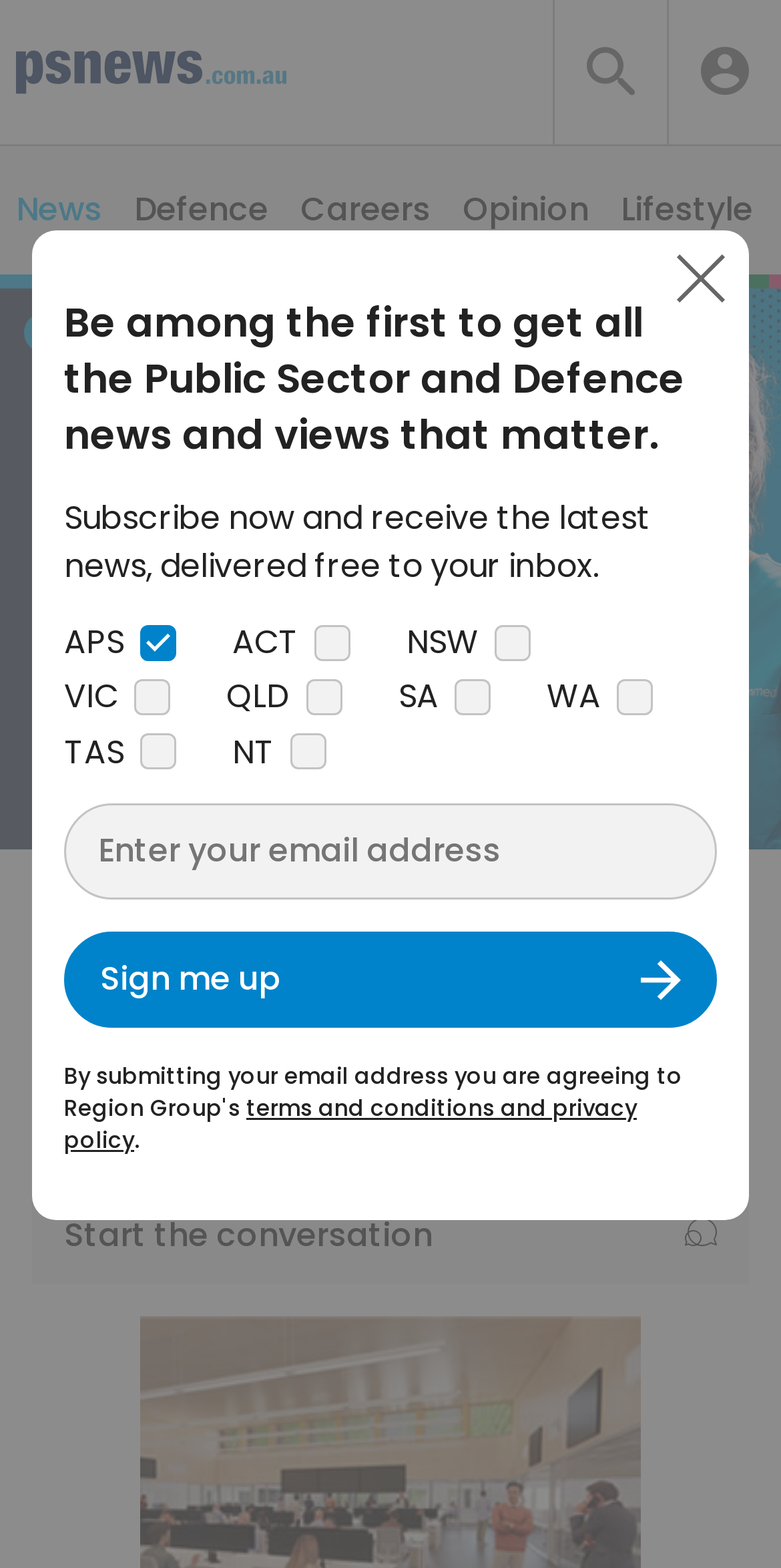Specify the bounding box coordinates of the area to click in order to follow the given instruction: "View defence news."

[0.151, 0.093, 0.364, 0.184]